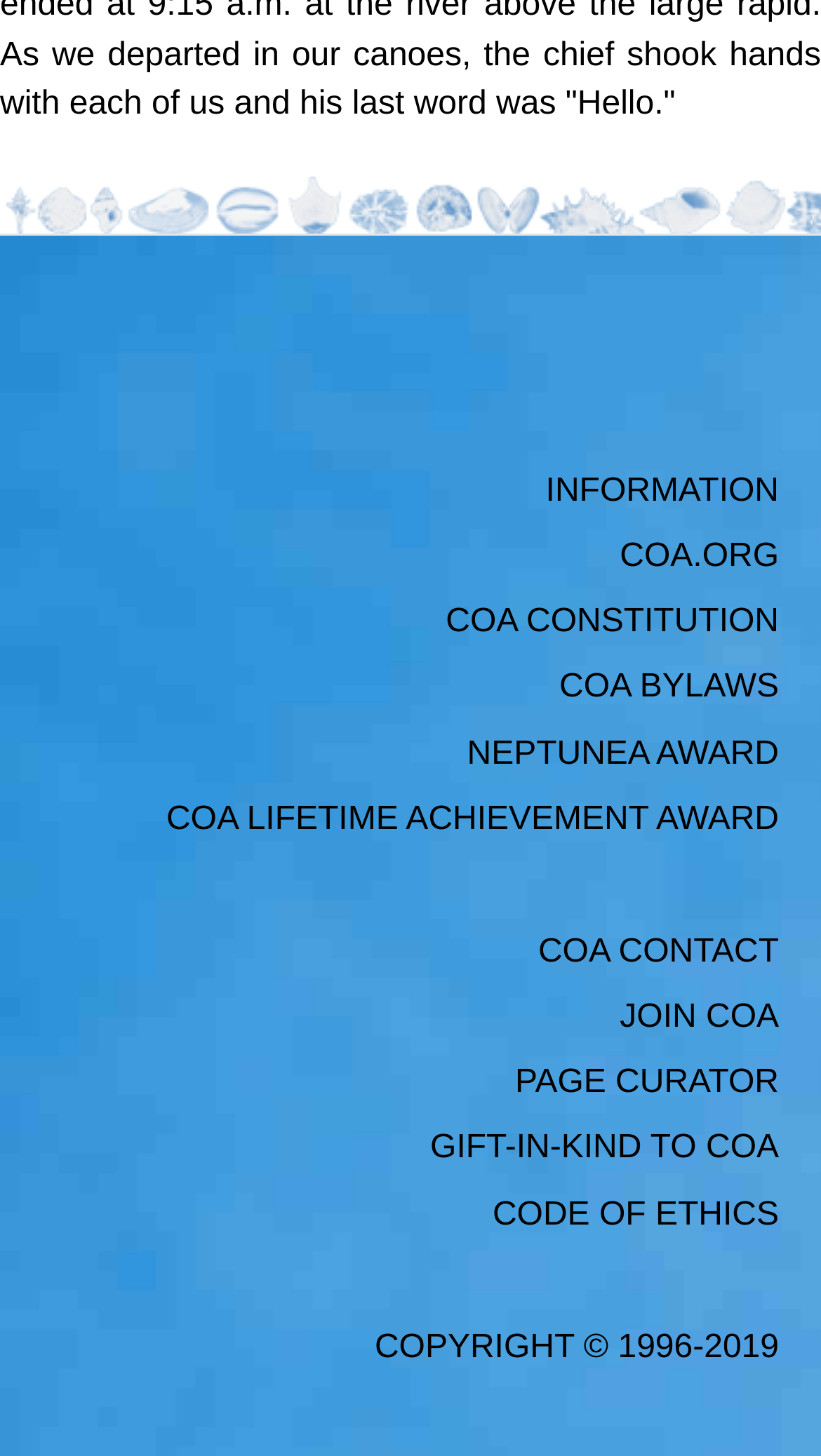Reply to the question with a single word or phrase:
What is the last link on the webpage?

COPYRIGHT © 1996-2019